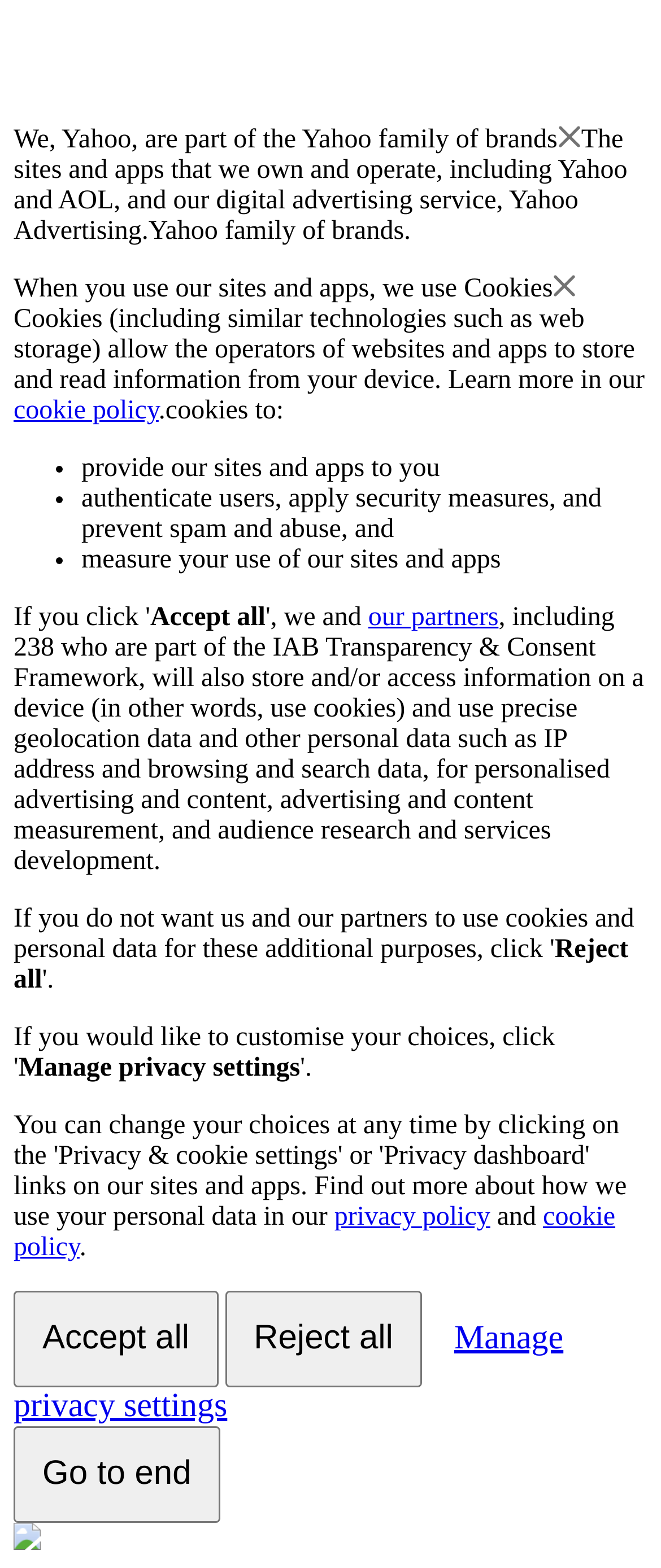Create a detailed description of the webpage's content and layout.

This webpage appears to be a privacy policy or consent page for Yahoo. At the top, there is a brief introduction stating that Yahoo is part of the Yahoo family of brands. Below this, there is a section explaining how Yahoo uses cookies and other technologies to store and read information from devices. This section includes a link to the cookie policy.

The page then lists the purposes of using cookies, including providing sites and apps, authenticating users, applying security measures, and measuring site and app usage. Each purpose is marked with a bullet point.

Following this, there are three buttons: "Accept all", "Reject all", and "Manage privacy settings". The "Accept all" button is located near the top of this section, while the "Reject all" button is positioned below it. The "Manage privacy settings" button is located at the bottom of this section.

Additionally, there is a paragraph of text explaining how Yahoo's partners, including those part of the IAB Transparency & Consent Framework, will also store and access information on devices for personalized advertising and content, among other purposes.

At the bottom of the page, there are links to the privacy policy and cookie policy, as well as a "Go to end" button. Finally, there is a small image located at the very bottom of the page.